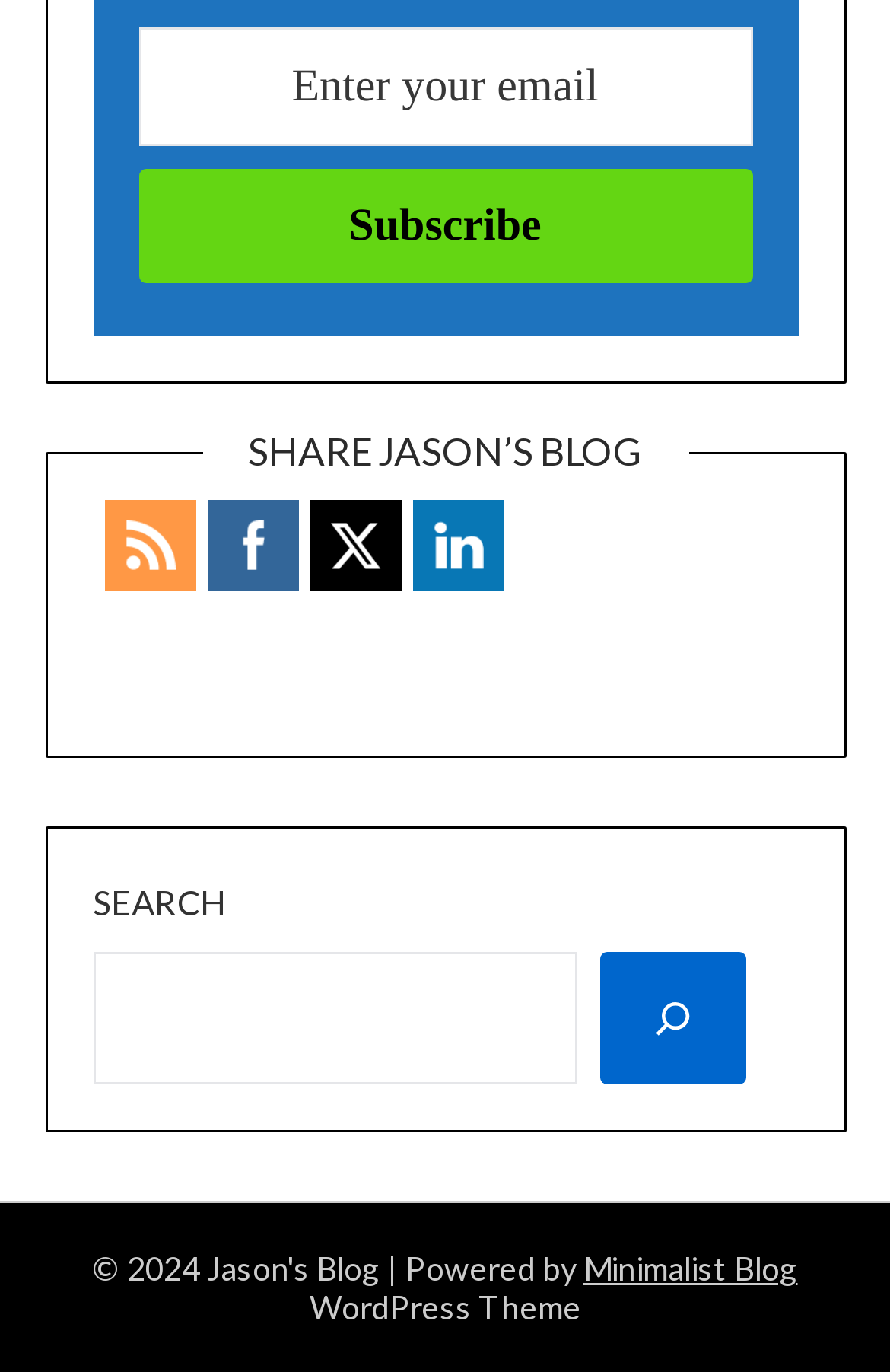Can you show the bounding box coordinates of the region to click on to complete the task described in the instruction: "Search with the search button"?

[0.673, 0.694, 0.837, 0.791]